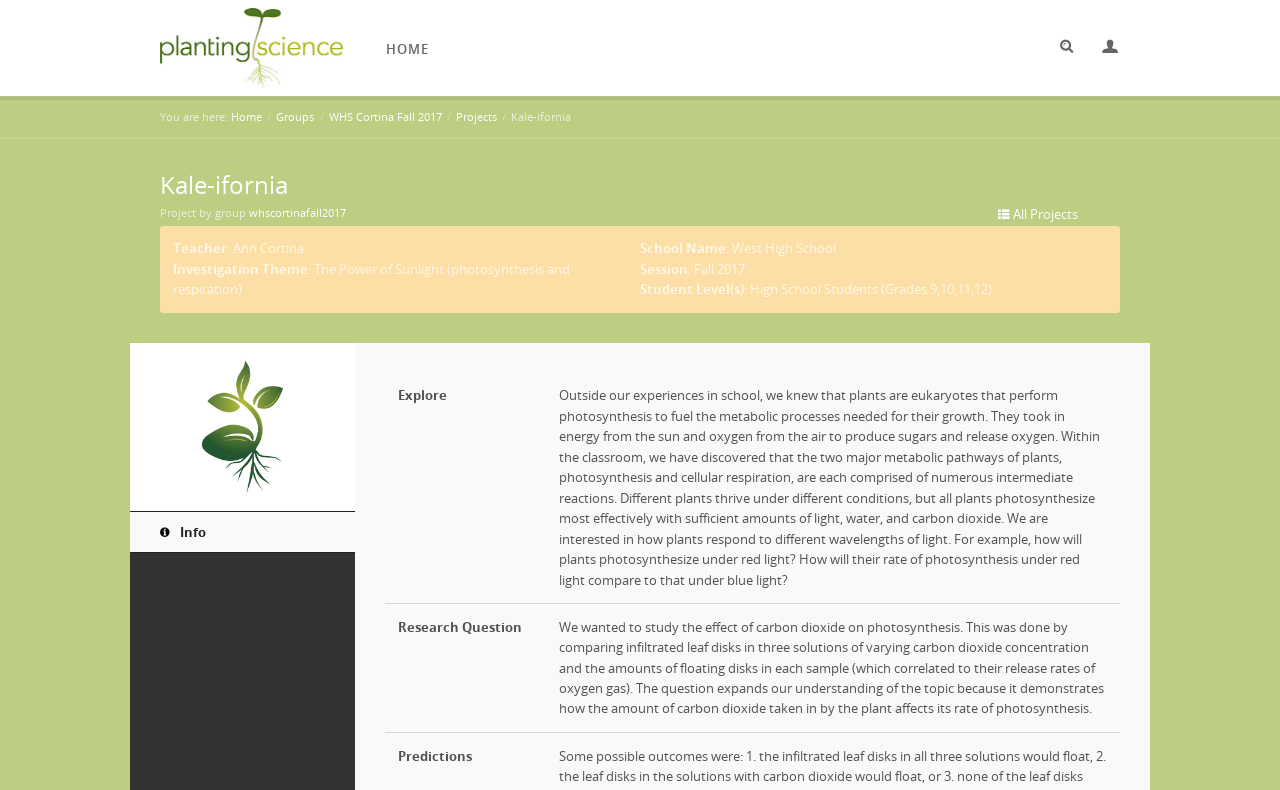What is the school name of the project?
From the screenshot, provide a brief answer in one word or phrase.

West High School